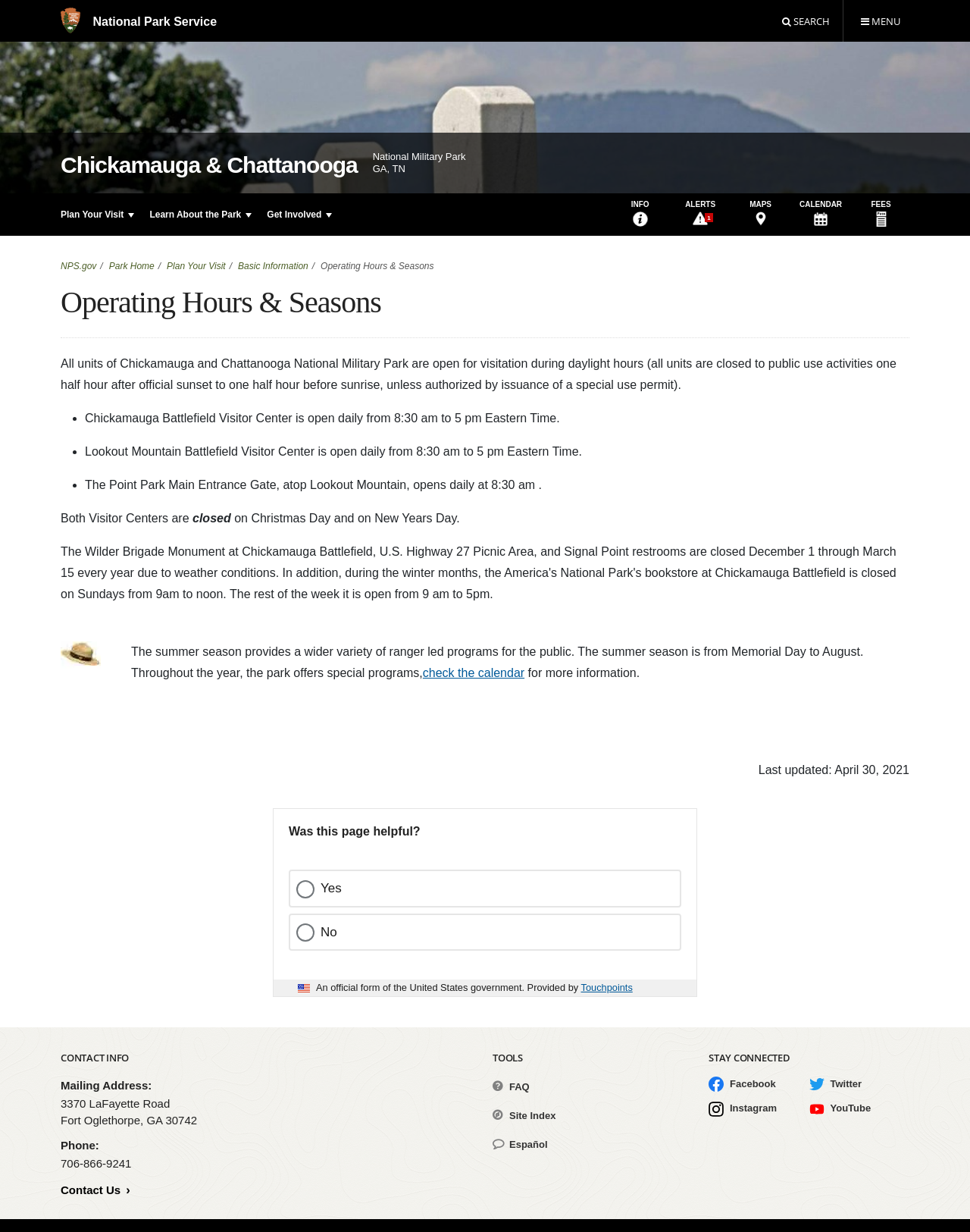Can I contact the park by phone?
Using the visual information from the image, give a one-word or short-phrase answer.

Yes